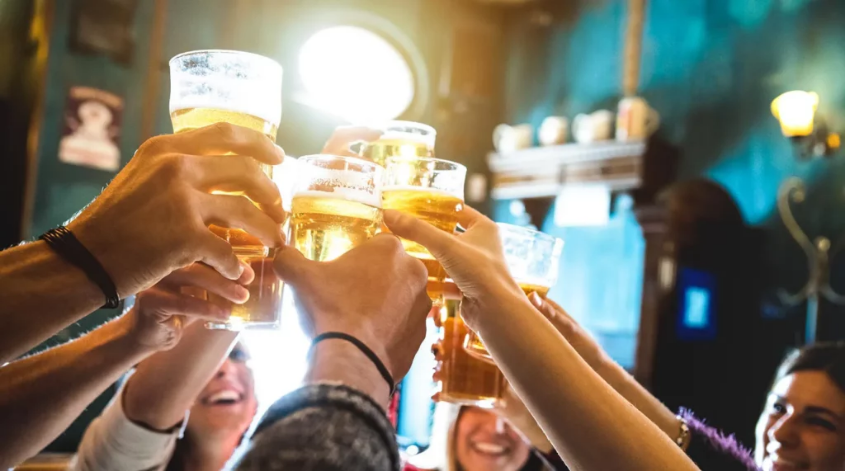What is the atmosphere of the bar?
Provide an in-depth and detailed answer to the question.

The caption describes the atmosphere of the bar as 'warm and inviting', which suggests a cozy and welcoming environment, perfect for socializing and celebrating with friends.